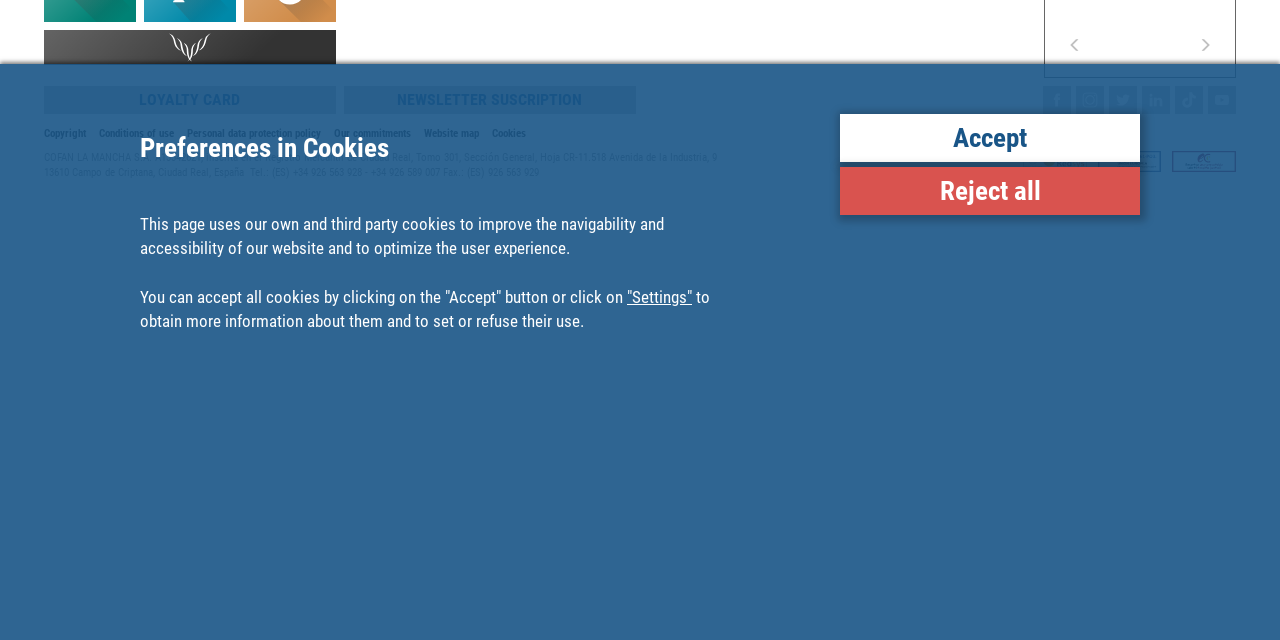Predict the bounding box for the UI component with the following description: "Our commitments".

[0.261, 0.198, 0.321, 0.219]